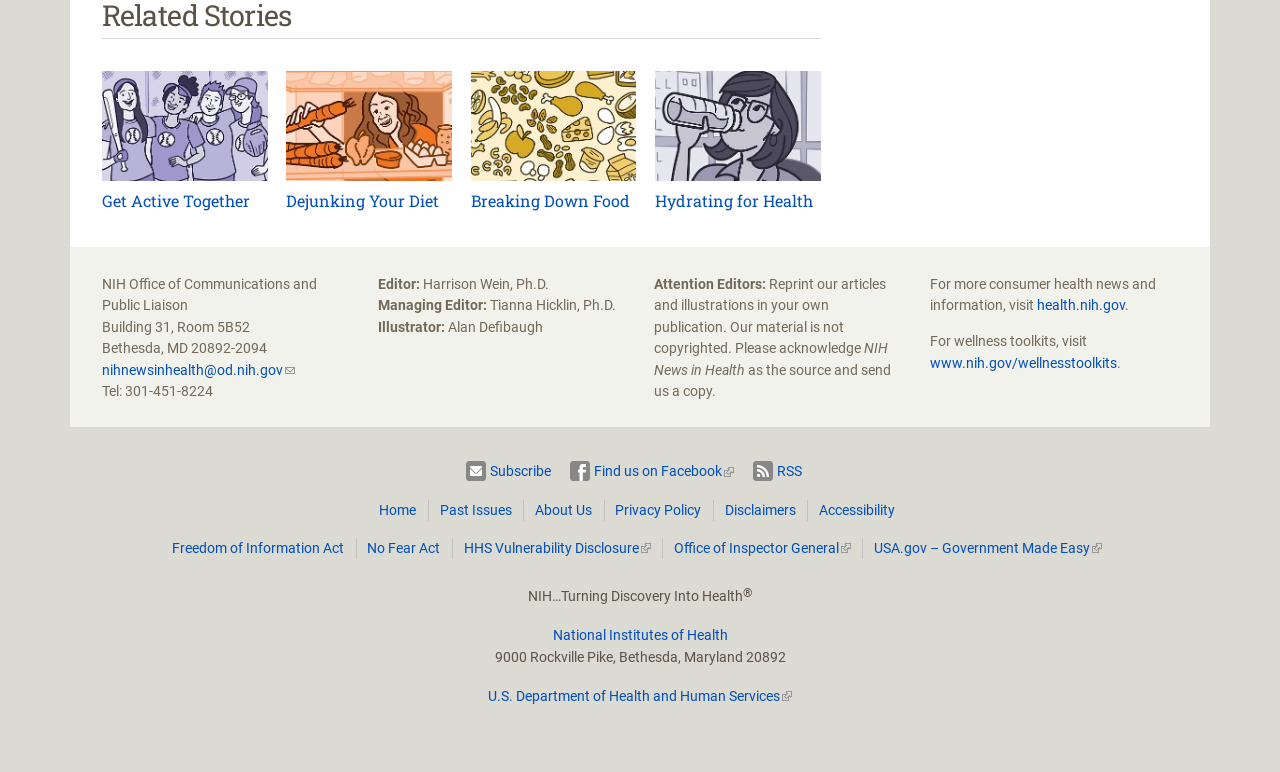Determine the bounding box coordinates of the target area to click to execute the following instruction: "Click Dejunking Your Diet."

[0.224, 0.246, 0.343, 0.273]